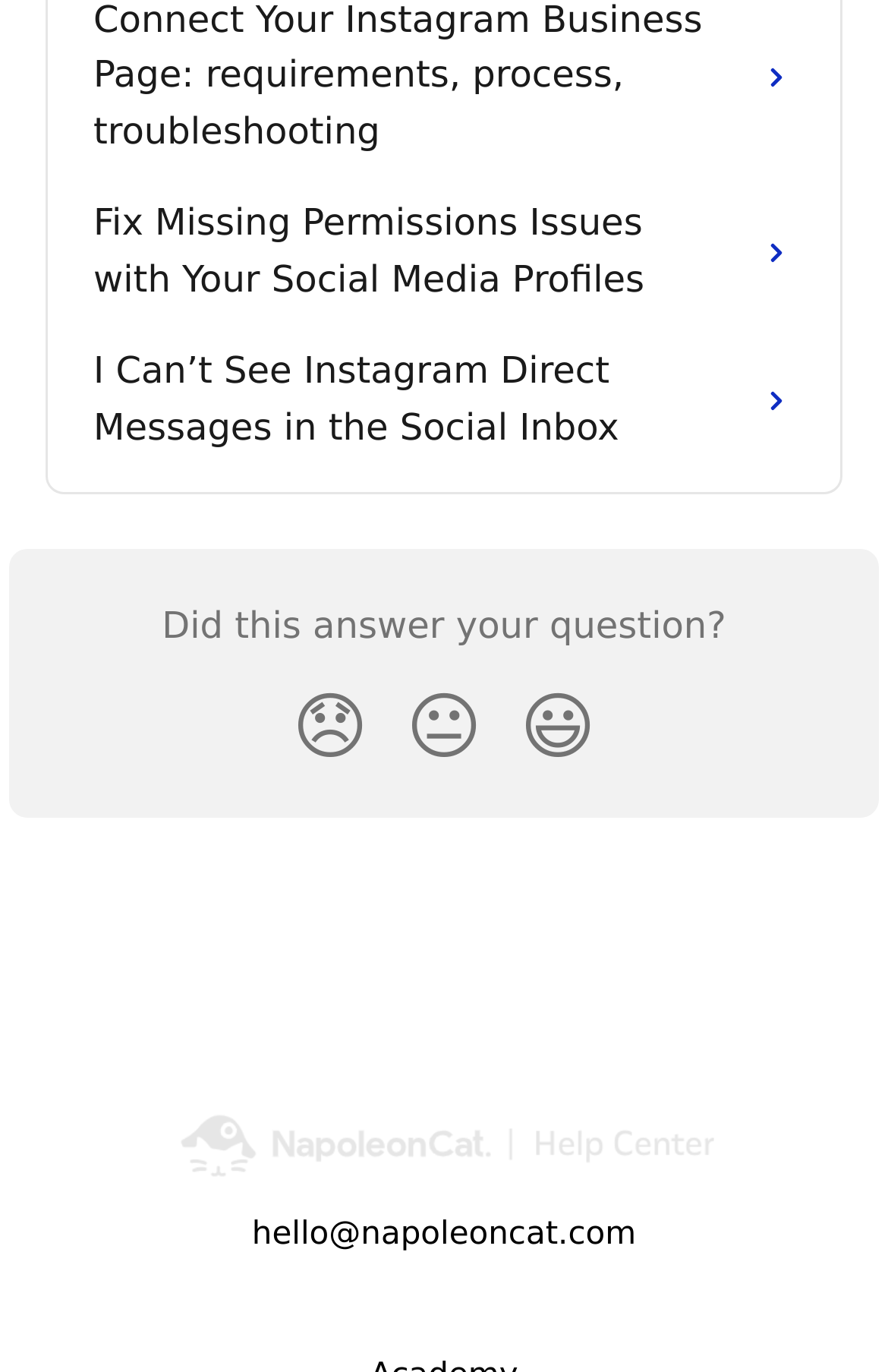Find and provide the bounding box coordinates for the UI element described here: "😐". The coordinates should be given as four float numbers between 0 and 1: [left, top, right, bottom].

[0.436, 0.485, 0.564, 0.576]